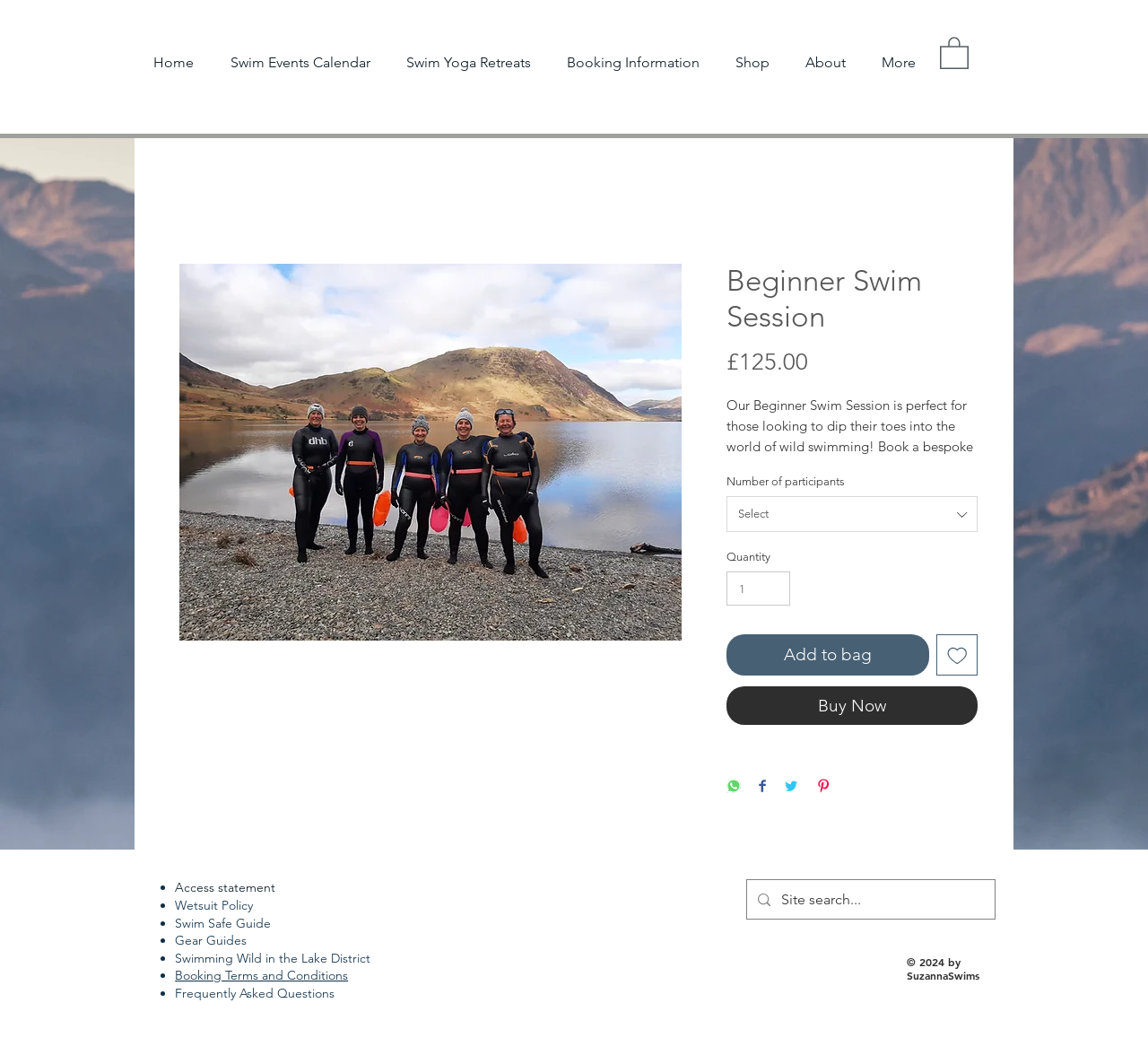Determine the bounding box of the UI element mentioned here: "aria-label="Site search..." name="q" placeholder="Site search..."". The coordinates must be in the format [left, top, right, bottom] with values ranging from 0 to 1.

[0.681, 0.828, 0.834, 0.864]